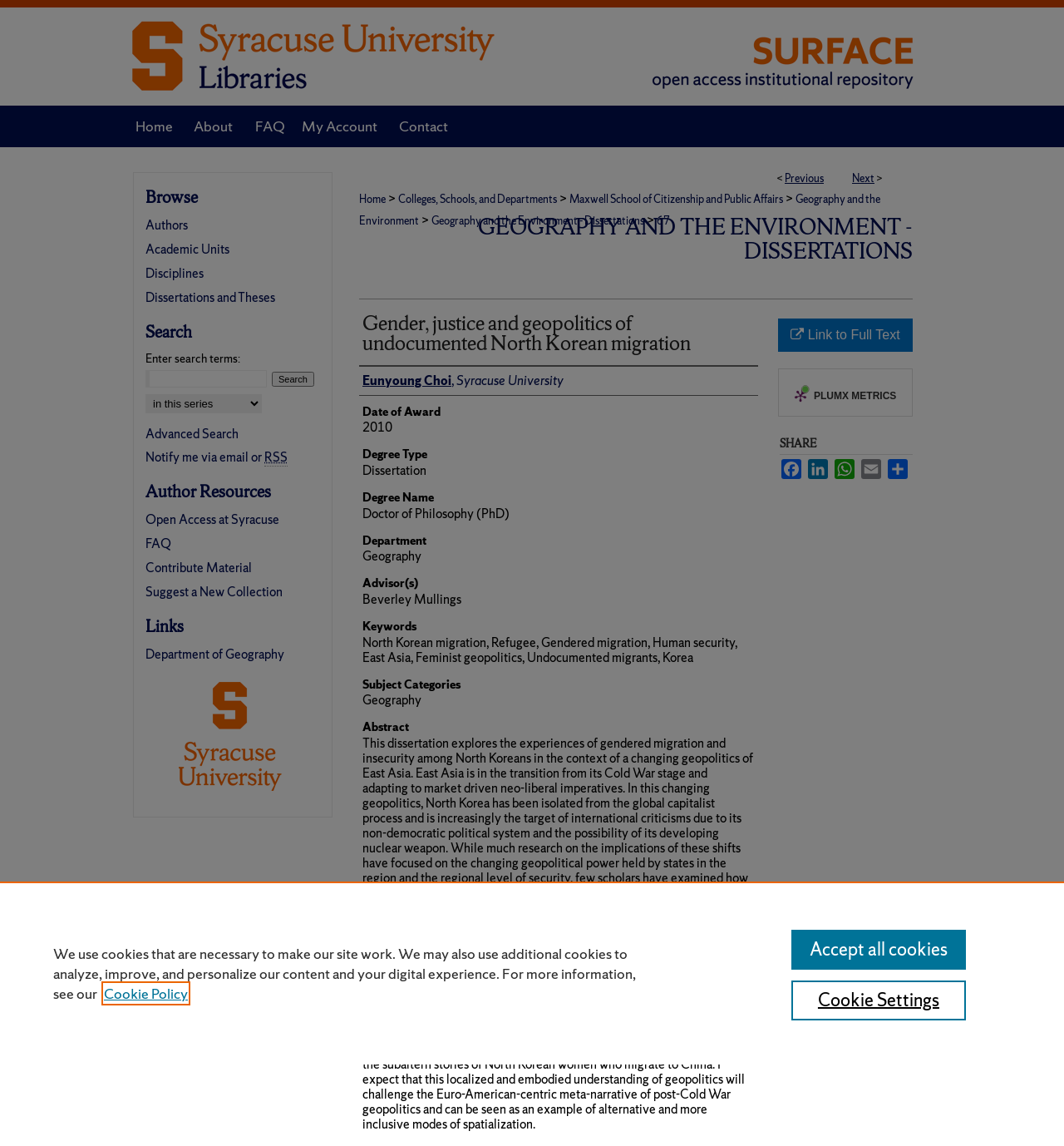What is the department of the dissertation?
Using the visual information, respond with a single word or phrase.

Geography